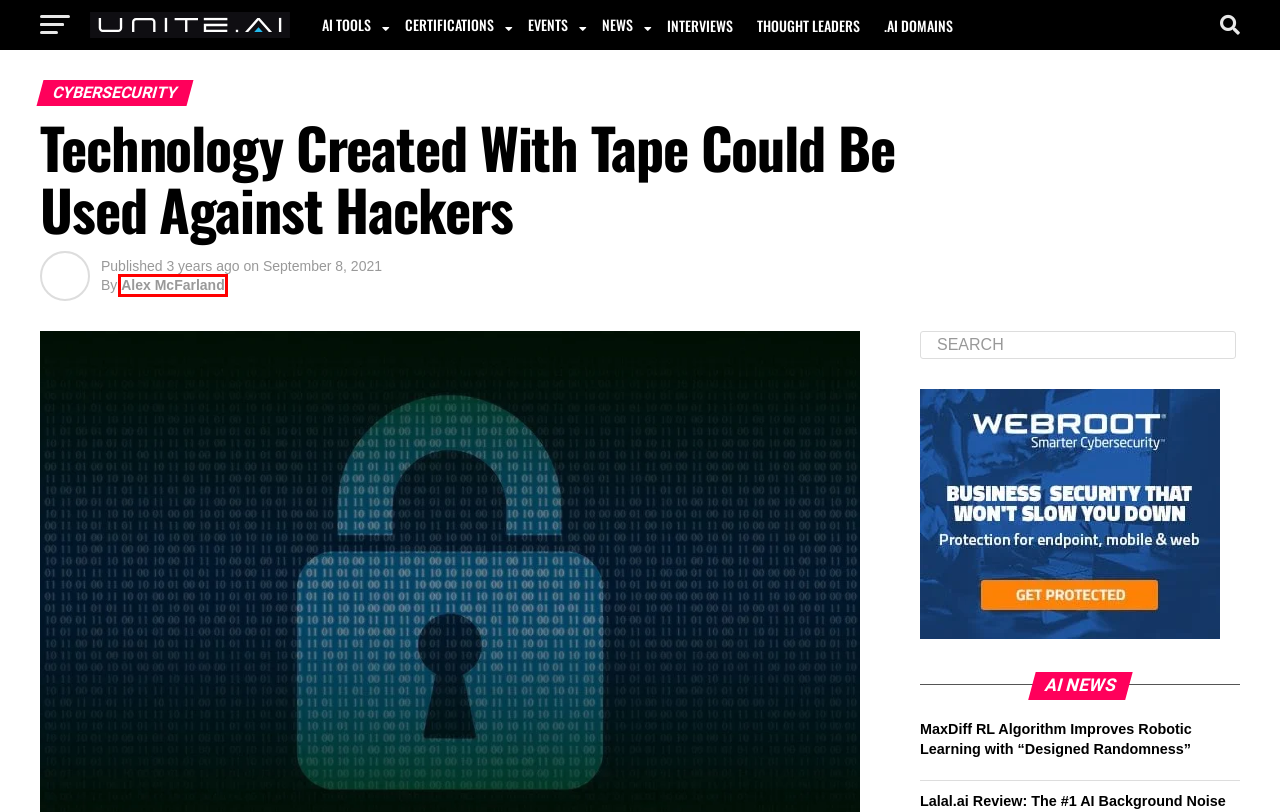View the screenshot of the webpage containing a red bounding box around a UI element. Select the most fitting webpage description for the new page shown after the element in the red bounding box is clicked. Here are the candidates:
A. About Us - Unite.AI
B. Interviews Archives - Unite.AI
C. Thought Leaders Archives - Unite.AI
D. Terms and Conditions - Unite.AI
E. MaxDiff RL Algorithm Improves Robotic Learning with "Designed Randomness" - Unite.AI
F. Alex McFarland, Author at Unite.AI
G. AI News & Robotics News - Unite.AI
H. Premium .AI Domain Names - Unite.AI

F